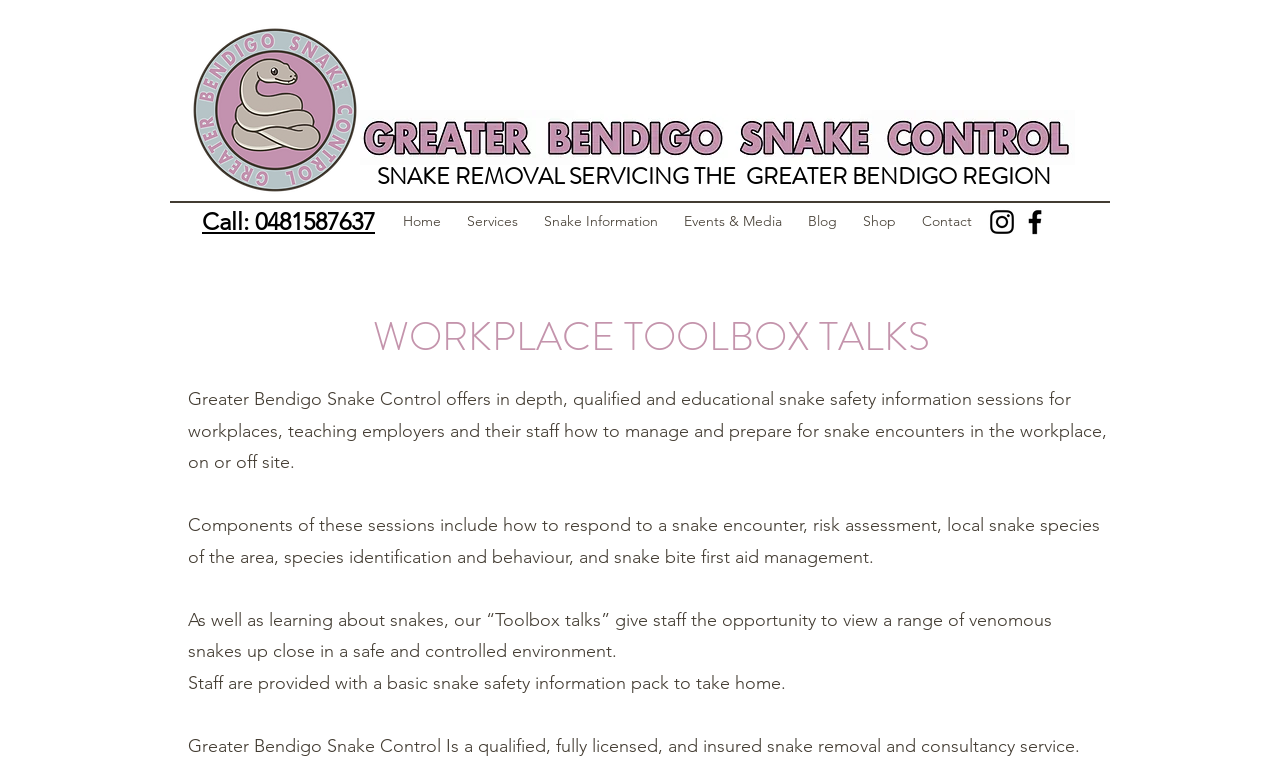Please determine the heading text of this webpage.

WORKPLACE TOOLBOX TALKS